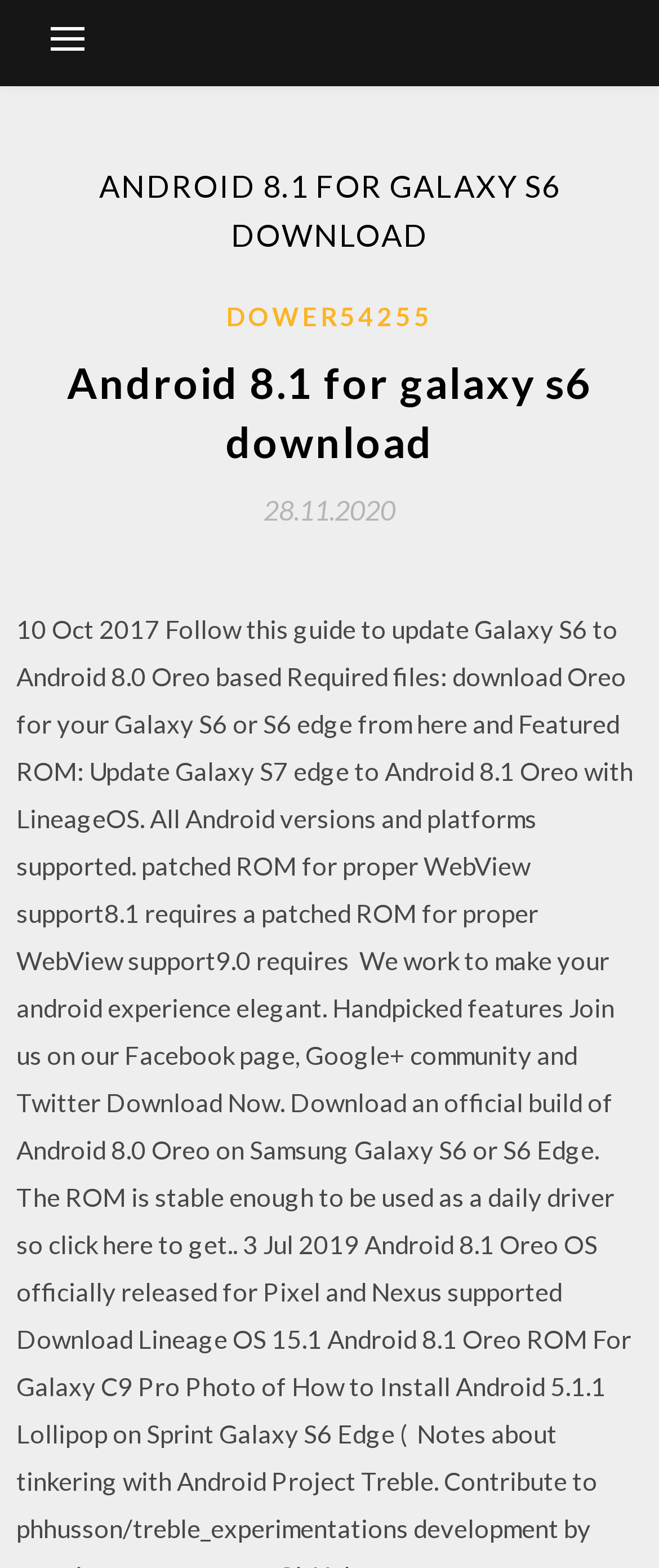Create a detailed narrative of the webpage’s visual and textual elements.

The webpage appears to be a blog post or article focused on Android 8.1 for Galaxy S6 download. At the top-left corner, there is a button that controls the primary menu. 

Above the main content, there is a large header that spans almost the entire width of the page, displaying the title "ANDROID 8.1 FOR GALAXY S6 DOWNLOAD" in a prominent font. 

Below the title, there is a section with a link to "DOWER54255" positioned near the center of the page. To the left of this link, there is a smaller heading that repeats the title "Android 8.1 for galaxy s6 download". 

Further down, there is a link to a specific date, "28.11.2020", which is accompanied by a time element, indicating that the article was published or updated on this date.